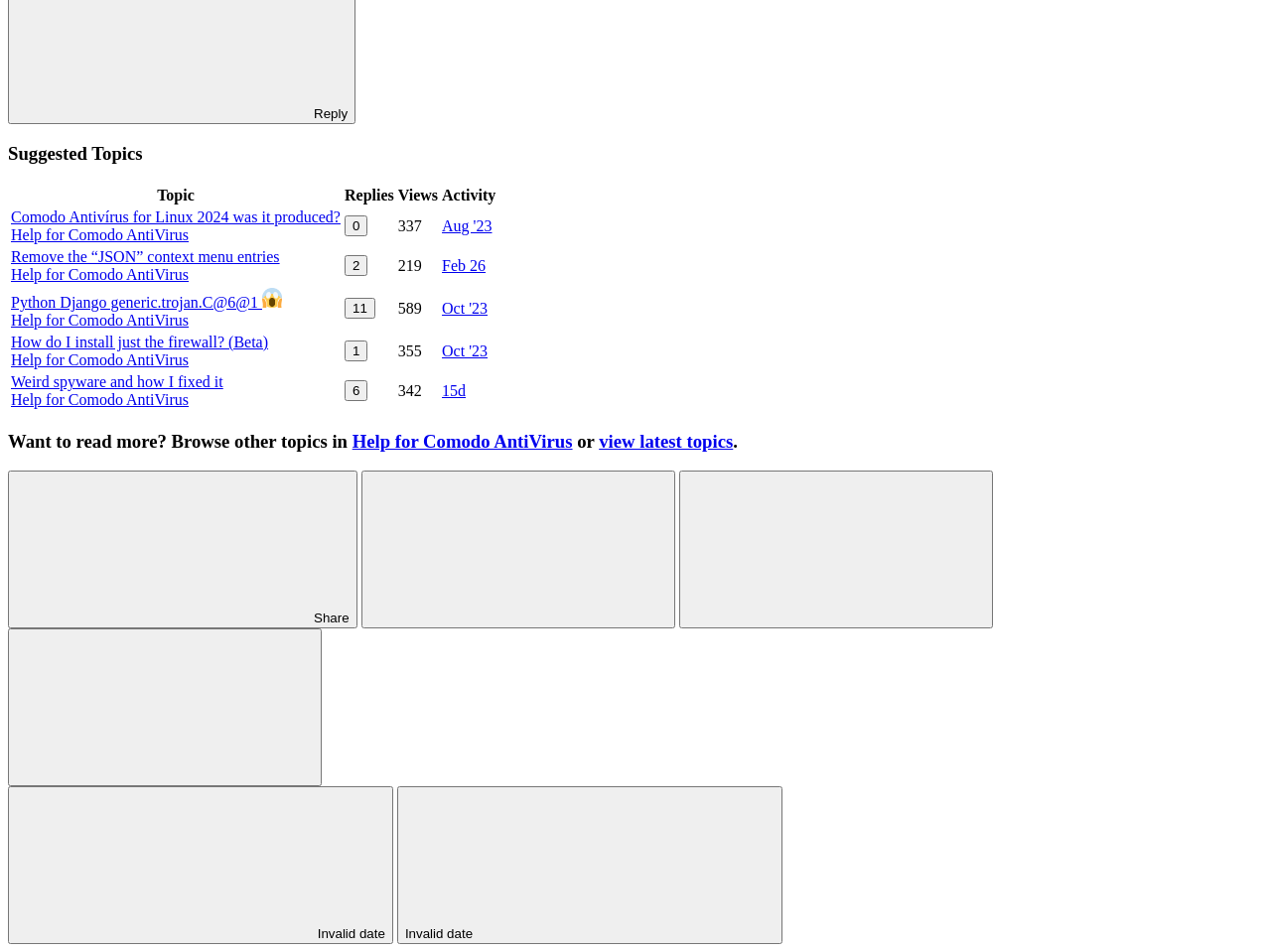Find the bounding box coordinates of the element to click in order to complete this instruction: "View latest topics". The bounding box coordinates must be four float numbers between 0 and 1, denoted as [left, top, right, bottom].

[0.471, 0.452, 0.577, 0.474]